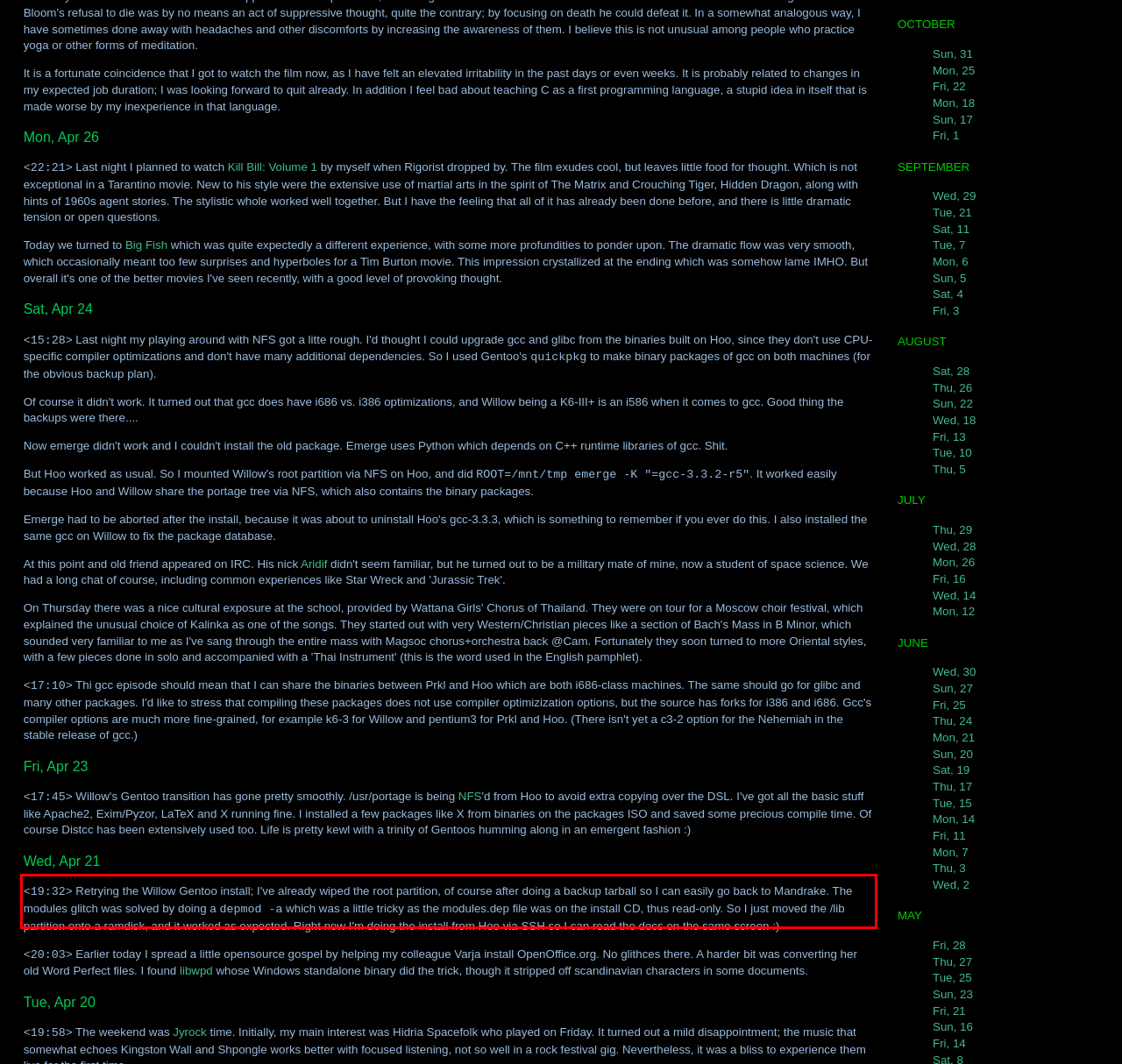You have a screenshot of a webpage with a red bounding box. Use OCR to generate the text contained within this red rectangle.

<19:32> Retrying the Willow Gentoo install; I've already wiped the root partition, of course after doing a backup tarball so I can easily go back to Mandrake. The modules glitch was solved by doing a depmod -a which was a little tricky as the modules.dep file was on the install CD, thus read-only. So I just moved the /lib partition onto a ramdisk, and it worked as expected. Right now I'm doing the install from Hoo via SSH so I can read the docs on the same screen :)